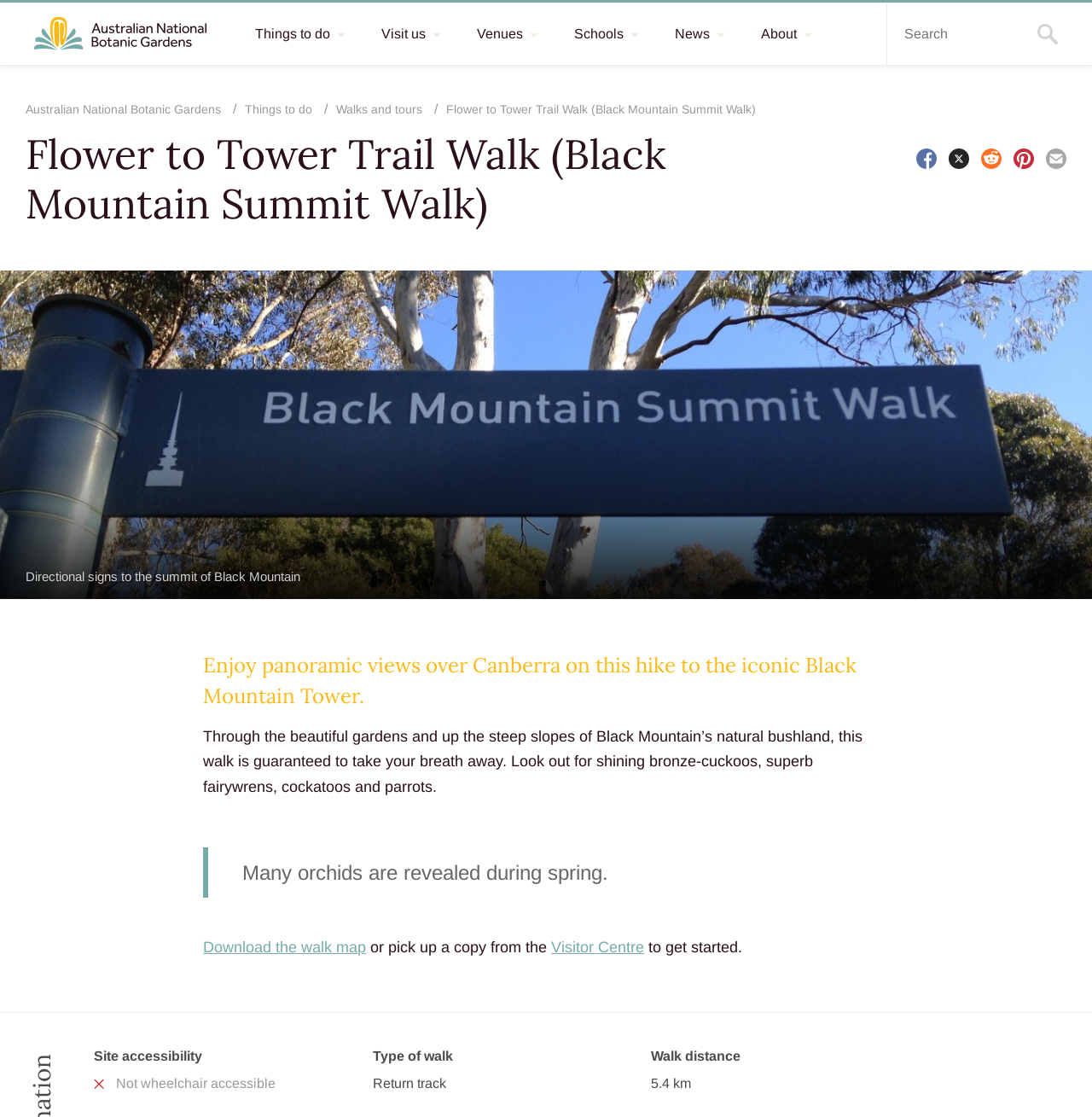Identify the headline of the webpage and generate its text content.

Australian National Botanic Gardens